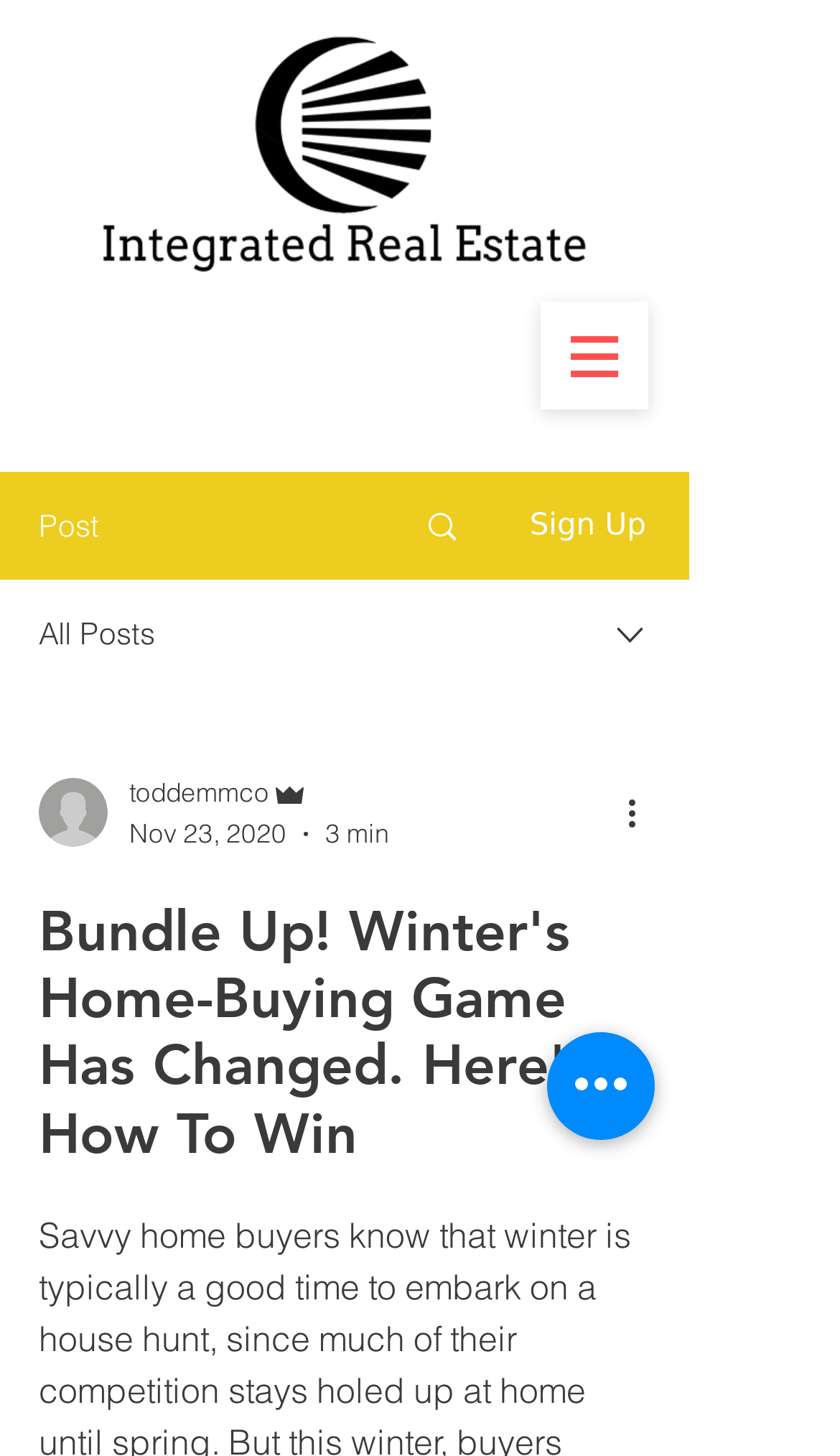From the webpage screenshot, predict the bounding box of the UI element that matches this description: "aria-label="More actions"".

[0.738, 0.54, 0.8, 0.576]